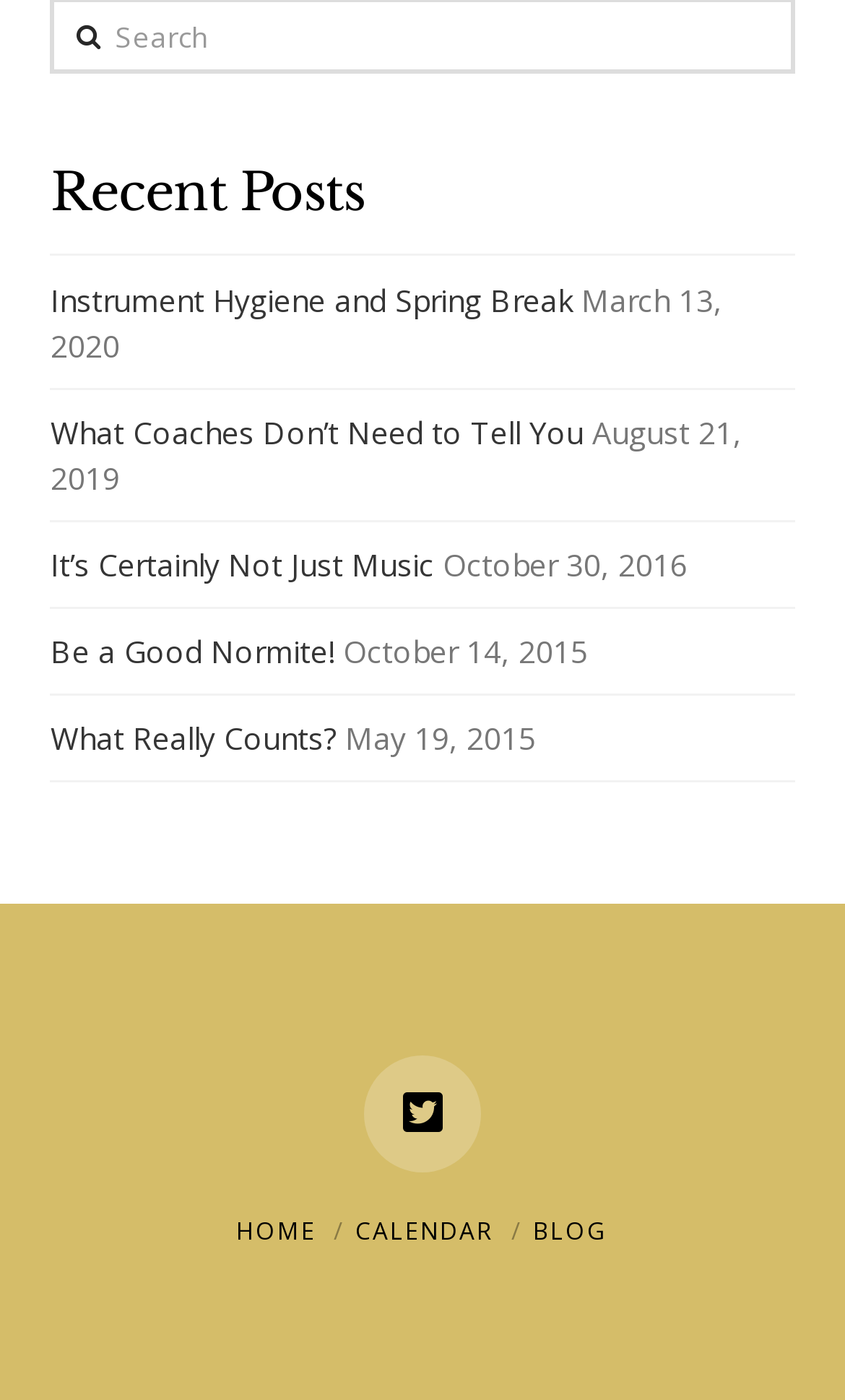Locate the UI element described by Instrument Hygiene and Spring Break in the provided webpage screenshot. Return the bounding box coordinates in the format (top-left x, top-left y, bottom-right x, bottom-right y), ensuring all values are between 0 and 1.

[0.06, 0.199, 0.678, 0.228]